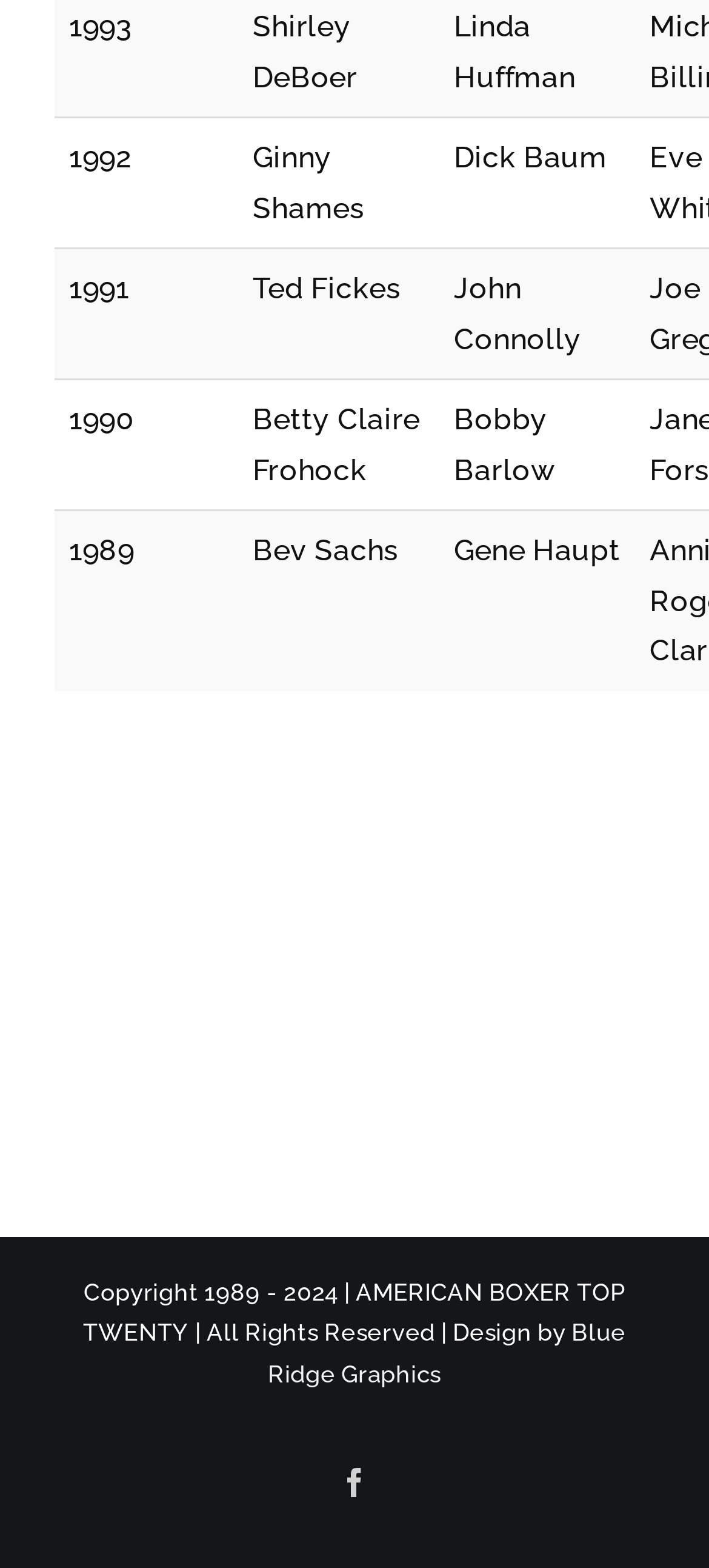Provide a brief response to the question below using one word or phrase:
Who is listed next to 1991?

Ted Fickes